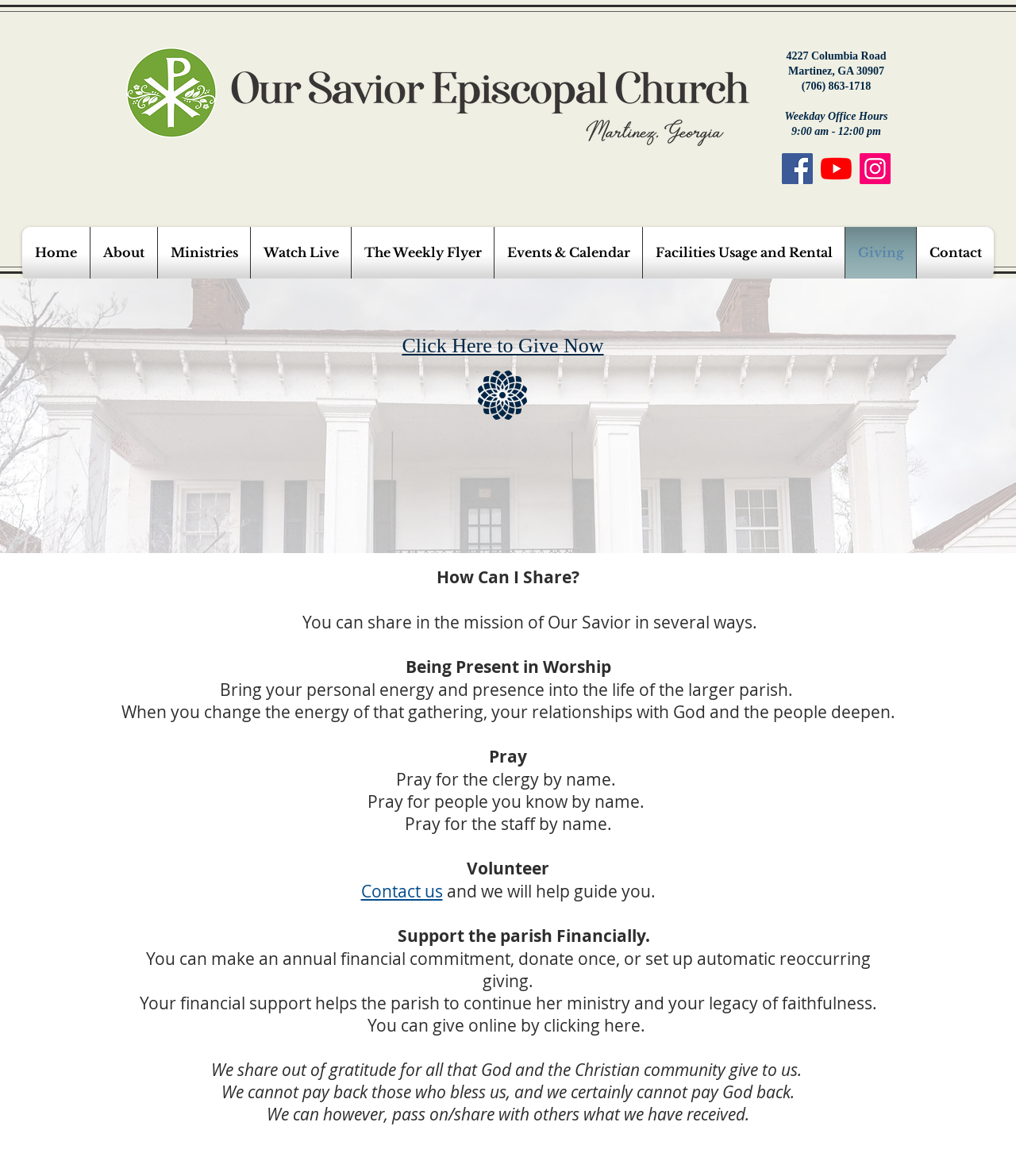Locate the bounding box coordinates for the element described below: "Contact us". The coordinates must be four float values between 0 and 1, formatted as [left, top, right, bottom].

[0.355, 0.748, 0.436, 0.767]